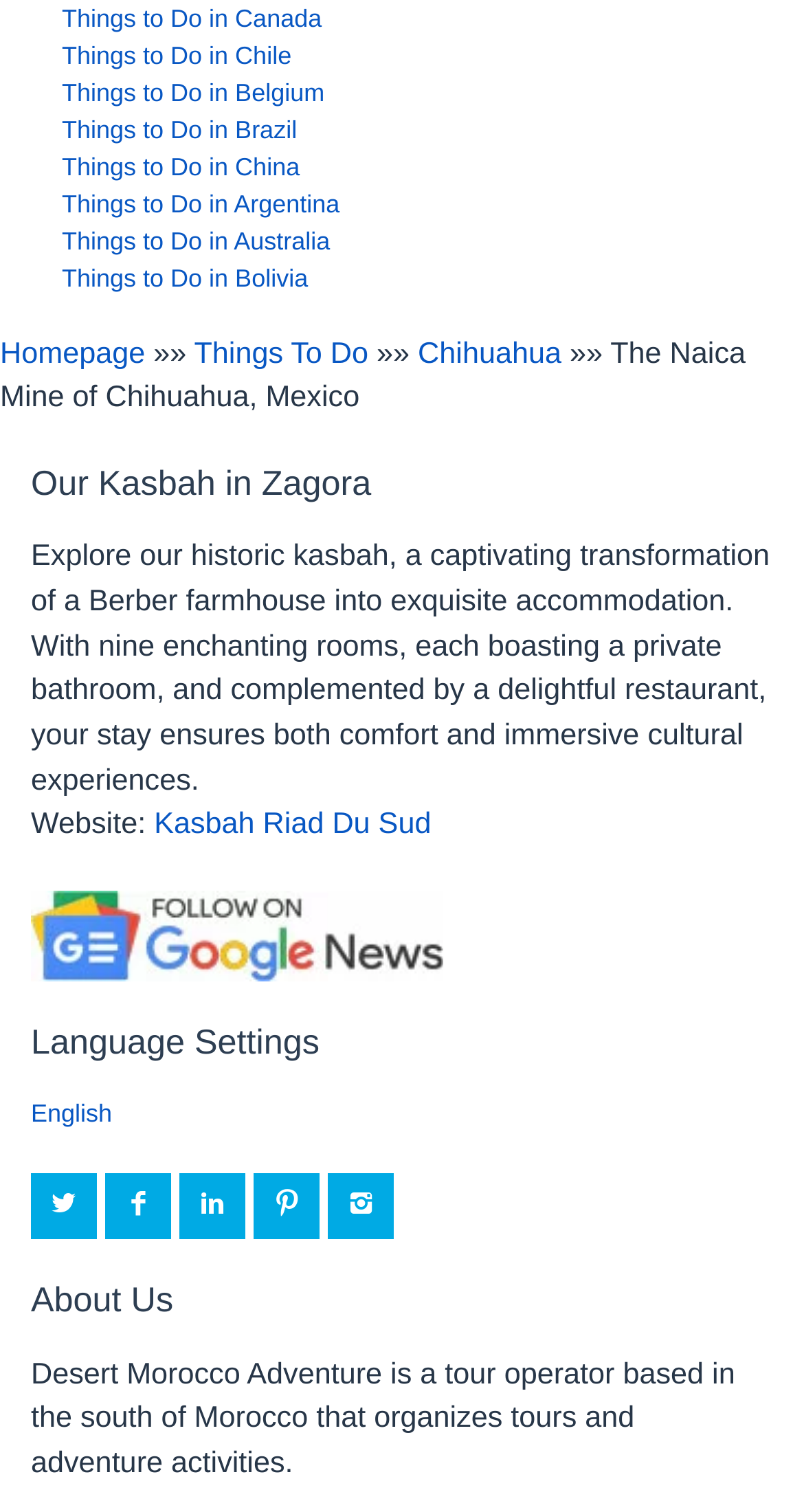Using the element description title="instagram", predict the bounding box coordinates for the UI element. Provide the coordinates in (top-left x, top-left y, bottom-right x, bottom-right y) format with values ranging from 0 to 1.

[0.408, 0.776, 0.49, 0.82]